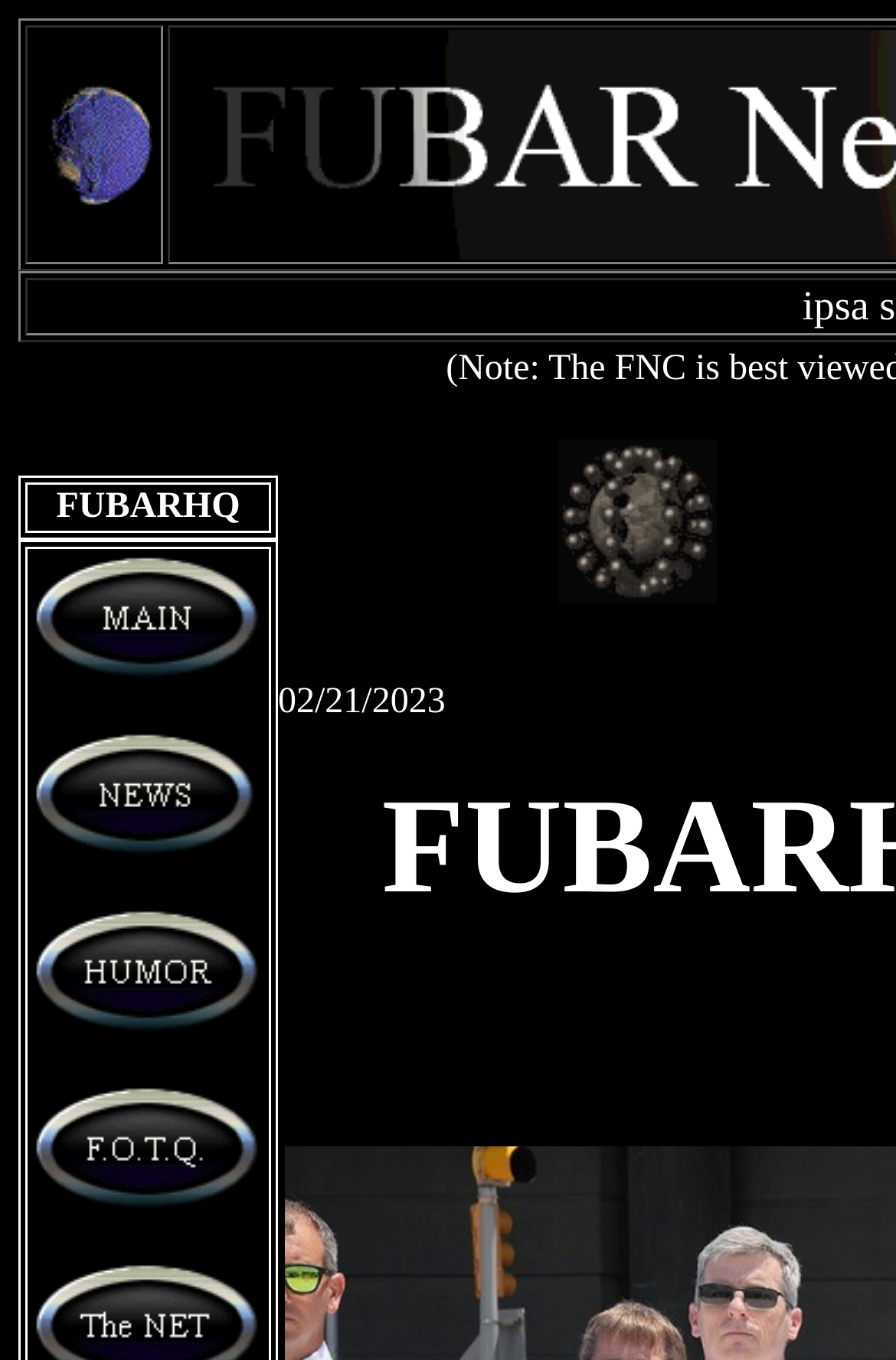What is the date displayed on the webpage?
Using the visual information, reply with a single word or short phrase.

02/21/2023